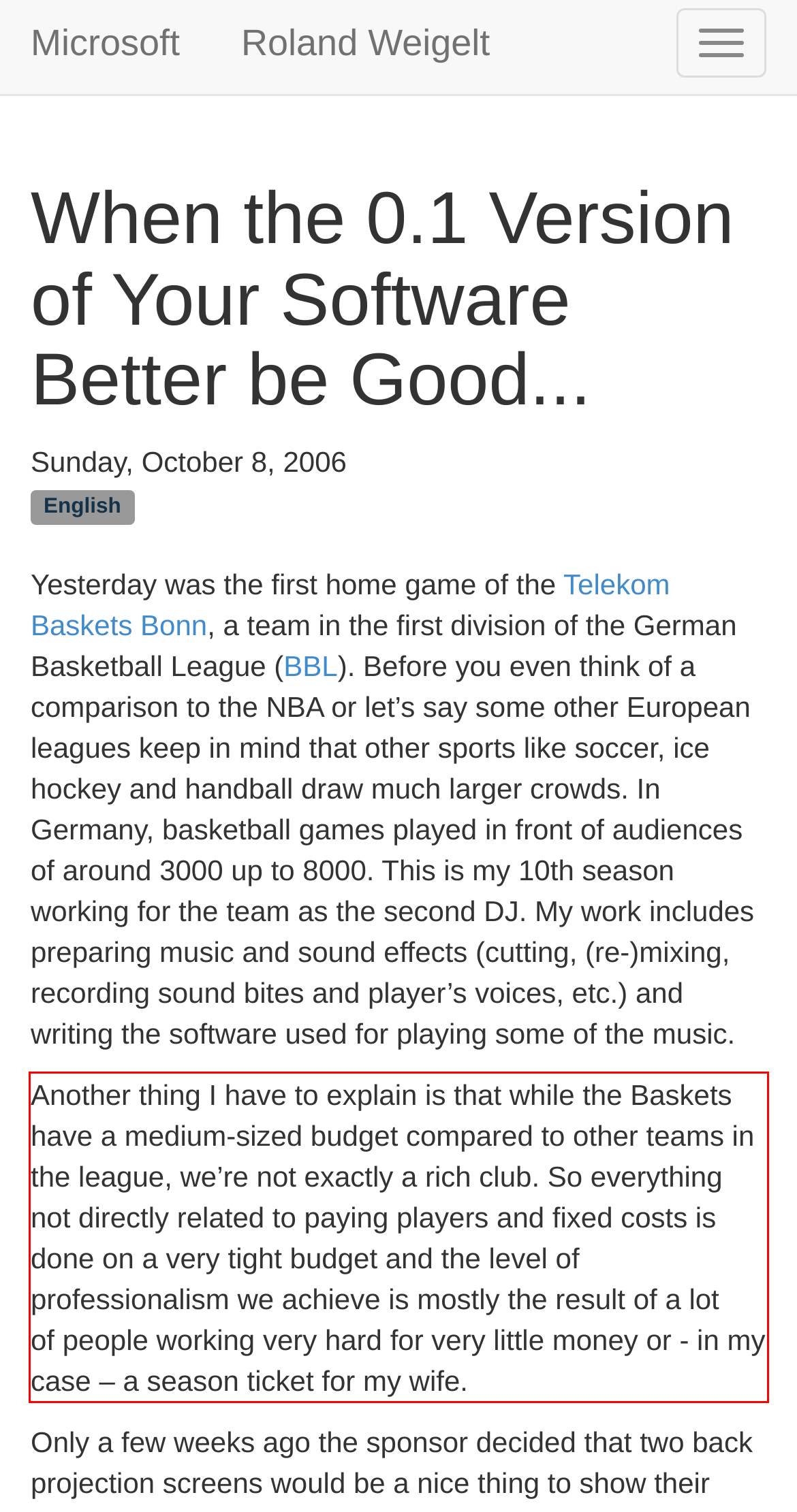Analyze the screenshot of the webpage that features a red bounding box and recognize the text content enclosed within this red bounding box.

Another thing I have to explain is that while the Baskets have a medium-sized budget compared to other teams in the league, we’re not exactly a rich club. So everything not directly related to paying players and fixed costs is done on a very tight budget and the level of professionalism we achieve is mostly the result of a lot of people working very hard for very little money or - in my case – a season ticket for my wife.